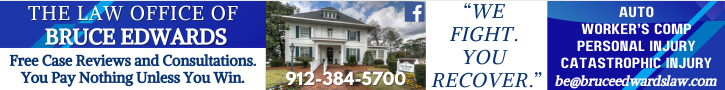Provide a brief response to the question using a single word or phrase: 
What is the tagline of the law firm?

WE FIGHT. YOU RECOVER.